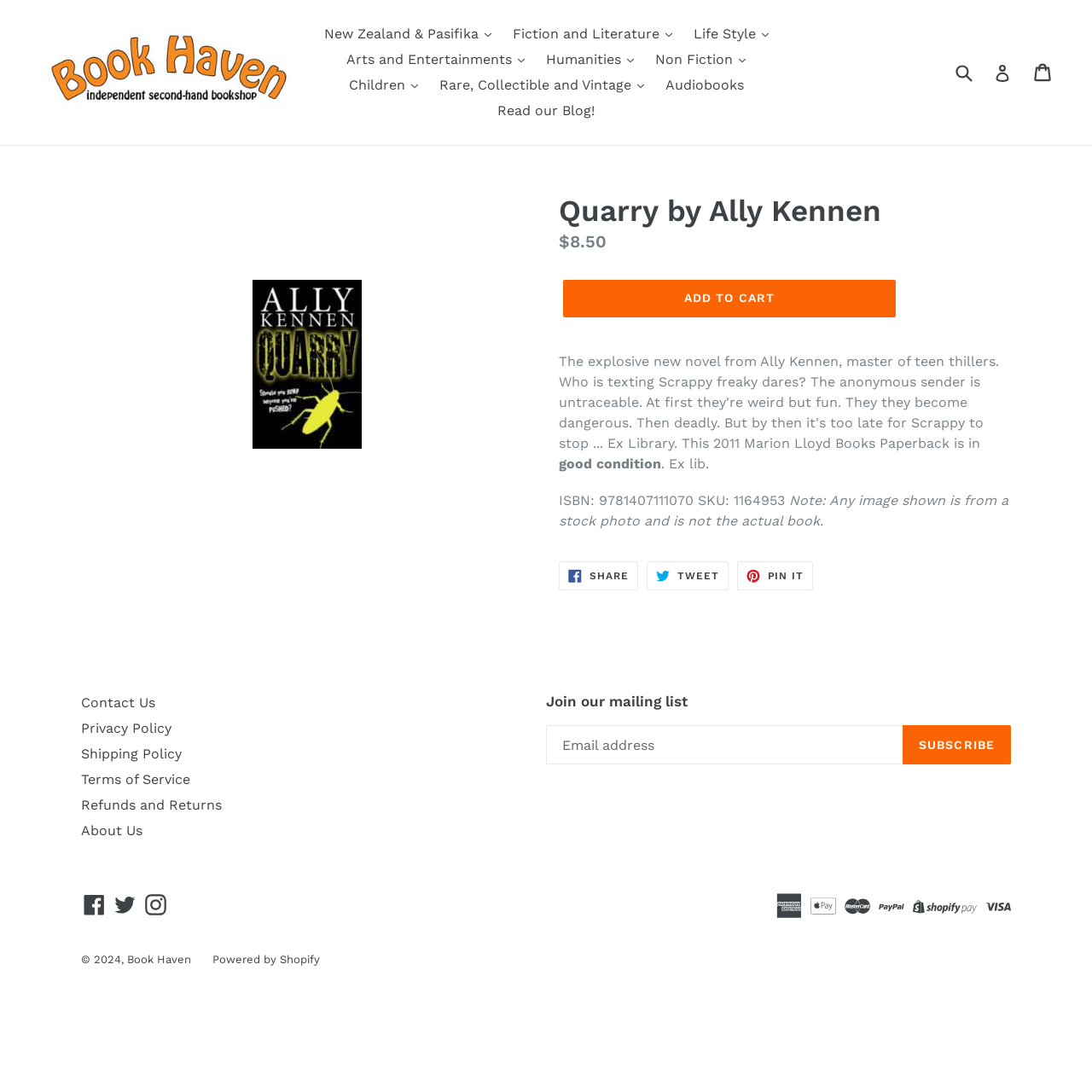What is the ISBN of the book?
Can you offer a detailed and complete answer to this question?

The ISBN of the book can be found in the product details section, where it is listed as 'ISBN: 9781407111070'.